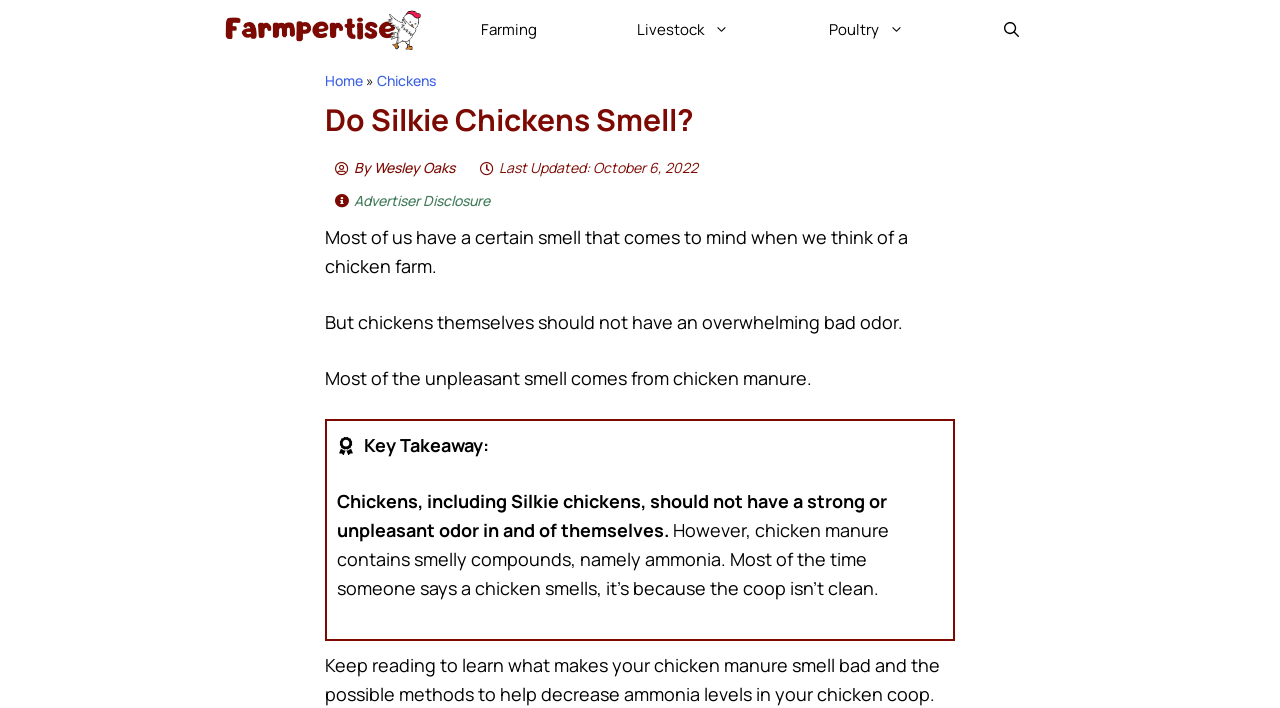Illustrate the webpage with a detailed description.

The webpage is about Silkie chickens and their potential smell. At the top, there is a primary navigation bar with links to "Farmpertise", "Farming", "Livestock", "Poultry", and "Open Search Bar". Below the navigation bar, there is a breadcrumbs navigation section with links to "Home" and "Chickens". 

The main title of the webpage, "Do Silkie Chickens Smell?", is prominently displayed in the middle of the top section. Below the title, there is a section with the author's name, "By Wesley Oaks", and the last updated date, "October 6, 2022". 

The main content of the webpage starts with a paragraph of text that discusses the smell associated with chicken farms. The text is divided into several sections, with each section discussing a different aspect of chicken smell, such as the source of the smell and how to keep chickens healthy. 

There are several key takeaway points highlighted throughout the text, including the fact that chickens themselves should not have a strong or unpleasant odor, and that most of the smell comes from chicken manure. The text also provides information on how to decrease ammonia levels in chicken coops. 

Throughout the webpage, there are no images except for the "Farmpertise" logo in the top navigation bar. The overall structure of the webpage is organized, with clear headings and concise text, making it easy to read and understand.